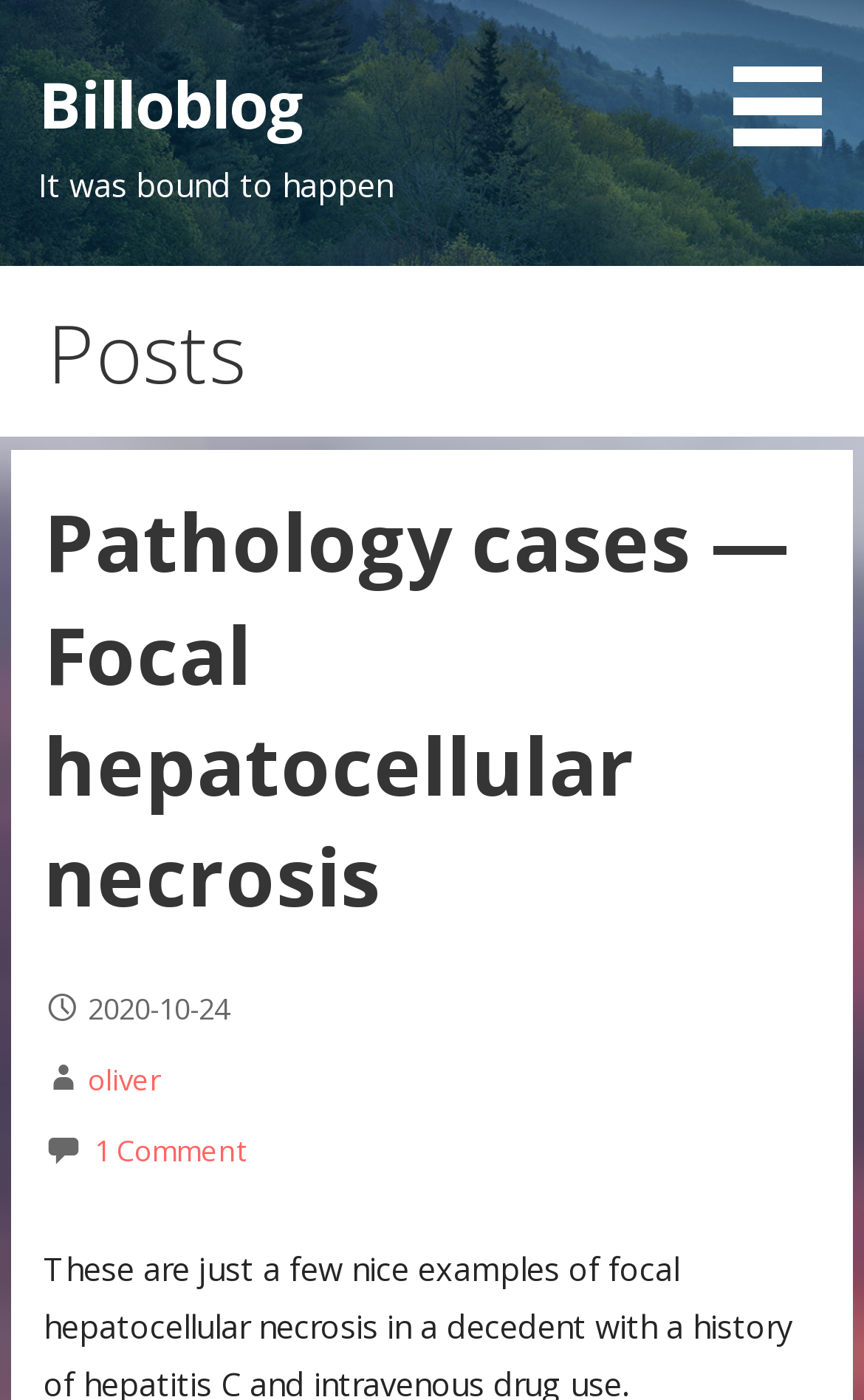What is the date of the pathology case?
Please provide a detailed and thorough answer to the question.

I found the date by looking at the 'Posts' section, where I saw a 'StaticText' element with the text '2020-10-24'.